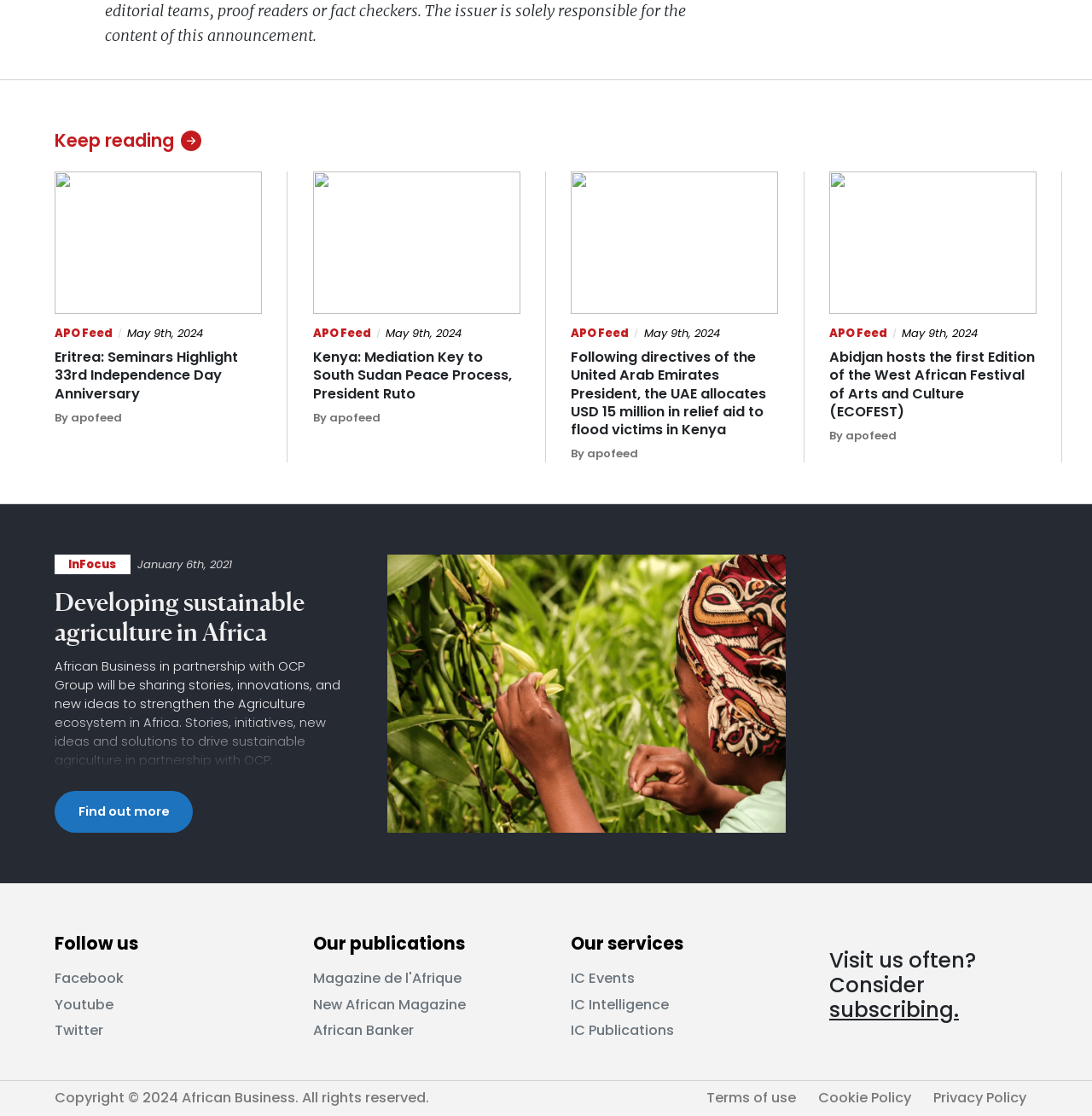What is the purpose of the 'Visit us often? Consider subscribing.' section?
Respond with a short answer, either a single word or a phrase, based on the image.

Encouraging subscription